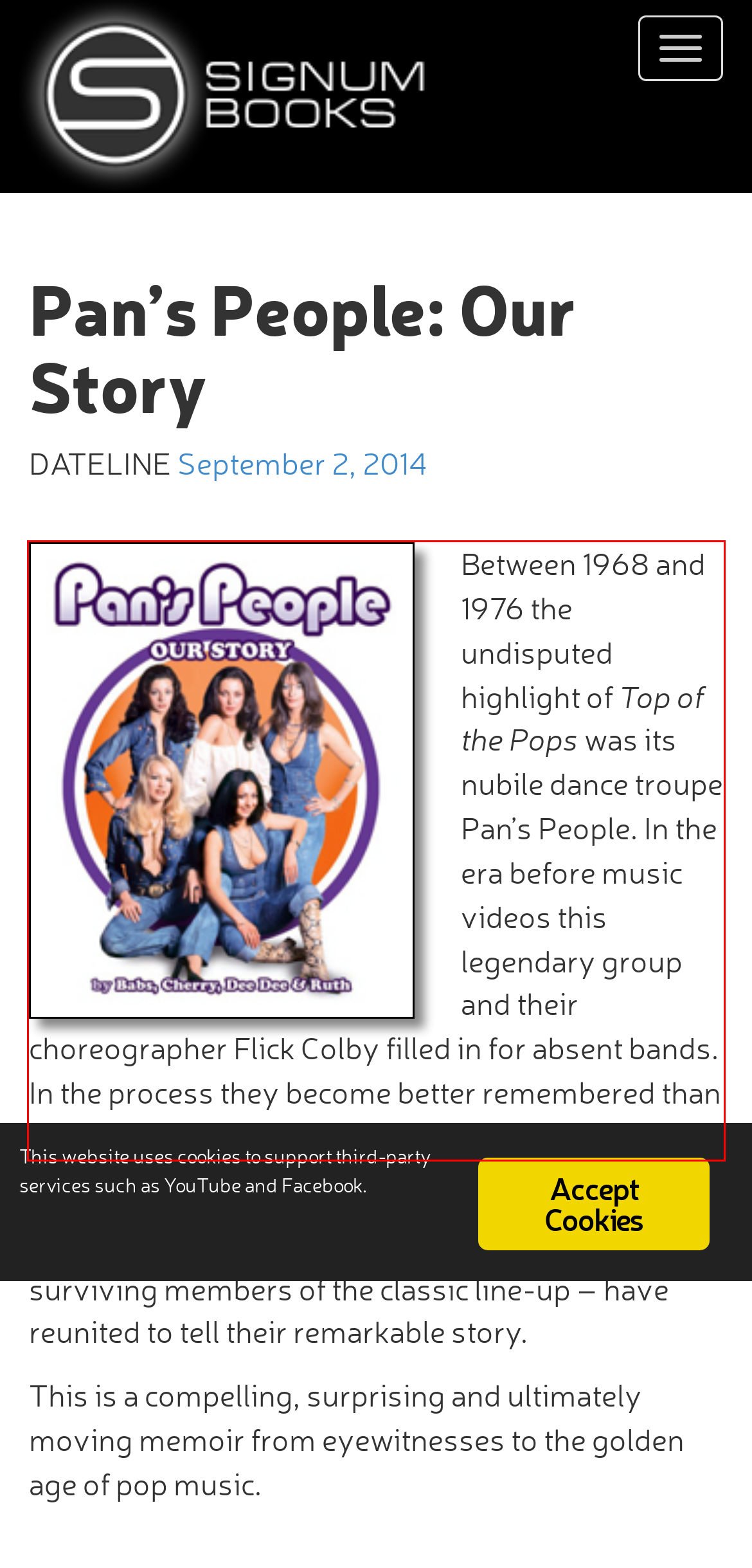Please perform OCR on the text content within the red bounding box that is highlighted in the provided webpage screenshot.

Between 1968 and 1976 the undisputed highlight of Top of the Pops was its nubile dance troupe Pan’s People. In the era before music videos this legendary group and their choreographer Flick Colby filled in for absent bands. In the process they become better remembered than many of the records they danced to.